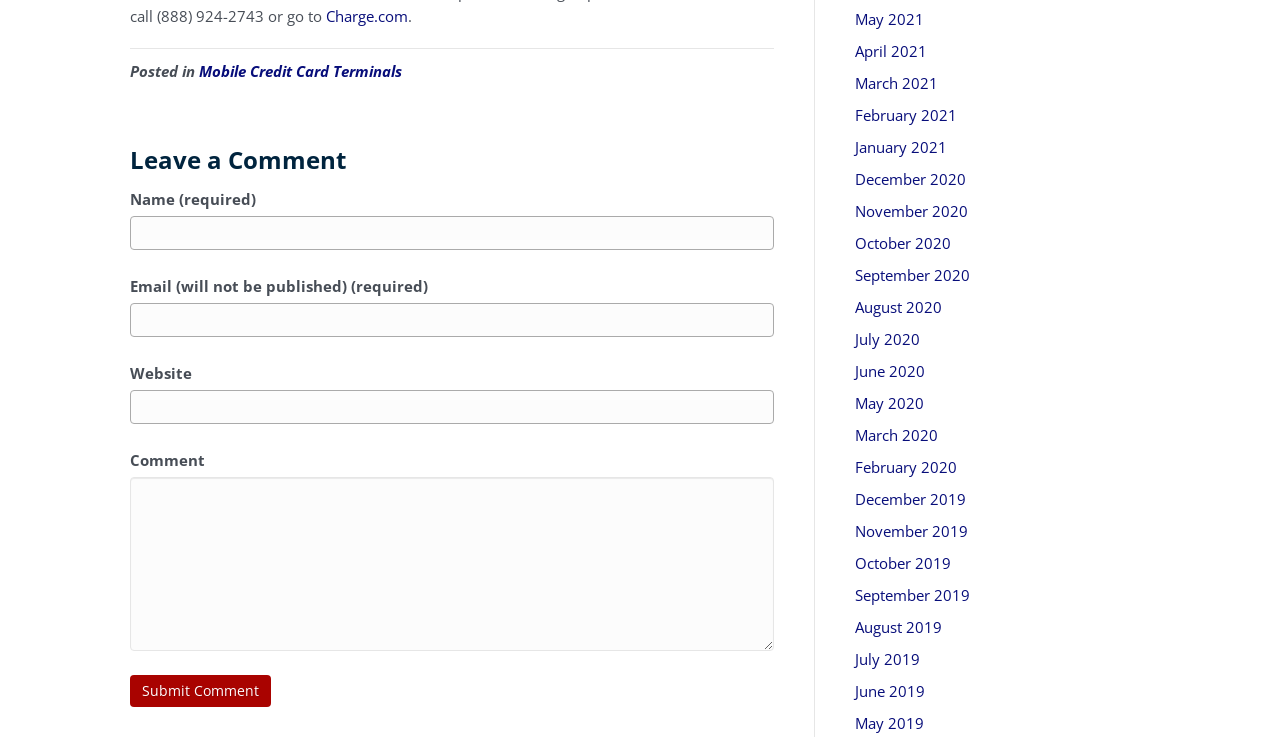Highlight the bounding box coordinates of the region I should click on to meet the following instruction: "Click on the 'May 2021' link".

[0.668, 0.012, 0.722, 0.039]